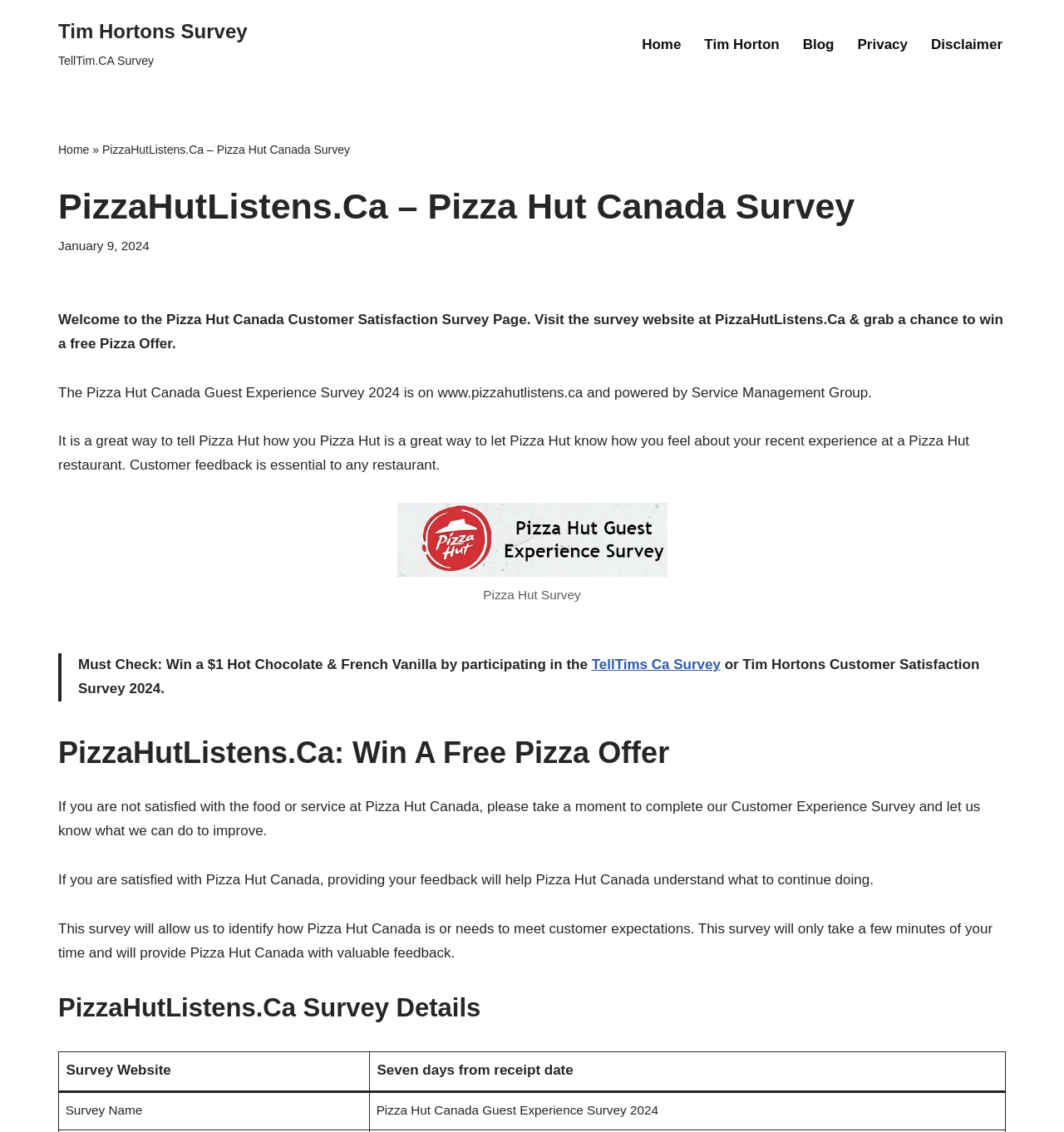Describe all the visual and textual components of the webpage comprehensively.

The webpage is dedicated to the Pizza Hut Canada Customer Satisfaction Survey. At the top, there is a link to skip to the content. Below it, there is a link to the Tim Hortons Survey TellTim.CA Survey. To the right of these links, there is a primary navigation menu with links to Home, Tim Horton, Blog, Privacy, and Disclaimer.

The main content of the page starts with a heading that reads "PizzaHutListens.Ca – Pizza Hut Canada Survey" followed by the date "January 9, 2024". Below this, there is a welcome message that invites users to take the survey and win a free pizza offer. The message is followed by a brief description of the survey and its purpose.

To the right of the welcome message, there is an image with a caption "Pizza Hut Survey". Below the image, there is a blockquote that mentions the TellTims Ca Survey and the opportunity to win a $1 Hot Chocolate & French Vanilla.

The main content continues with a heading "PizzaHutListens.Ca: Win A Free Pizza Offer" followed by three paragraphs that explain the purpose of the survey and how it will help Pizza Hut Canada improve its services. Below these paragraphs, there is a heading "PizzaHutListens.Ca Survey Details" followed by a table with two rows and two columns that provide details about the survey.

Throughout the page, there are several links and navigation elements that allow users to access different parts of the website. The overall layout is organized, with clear headings and concise text that guides the user through the content.